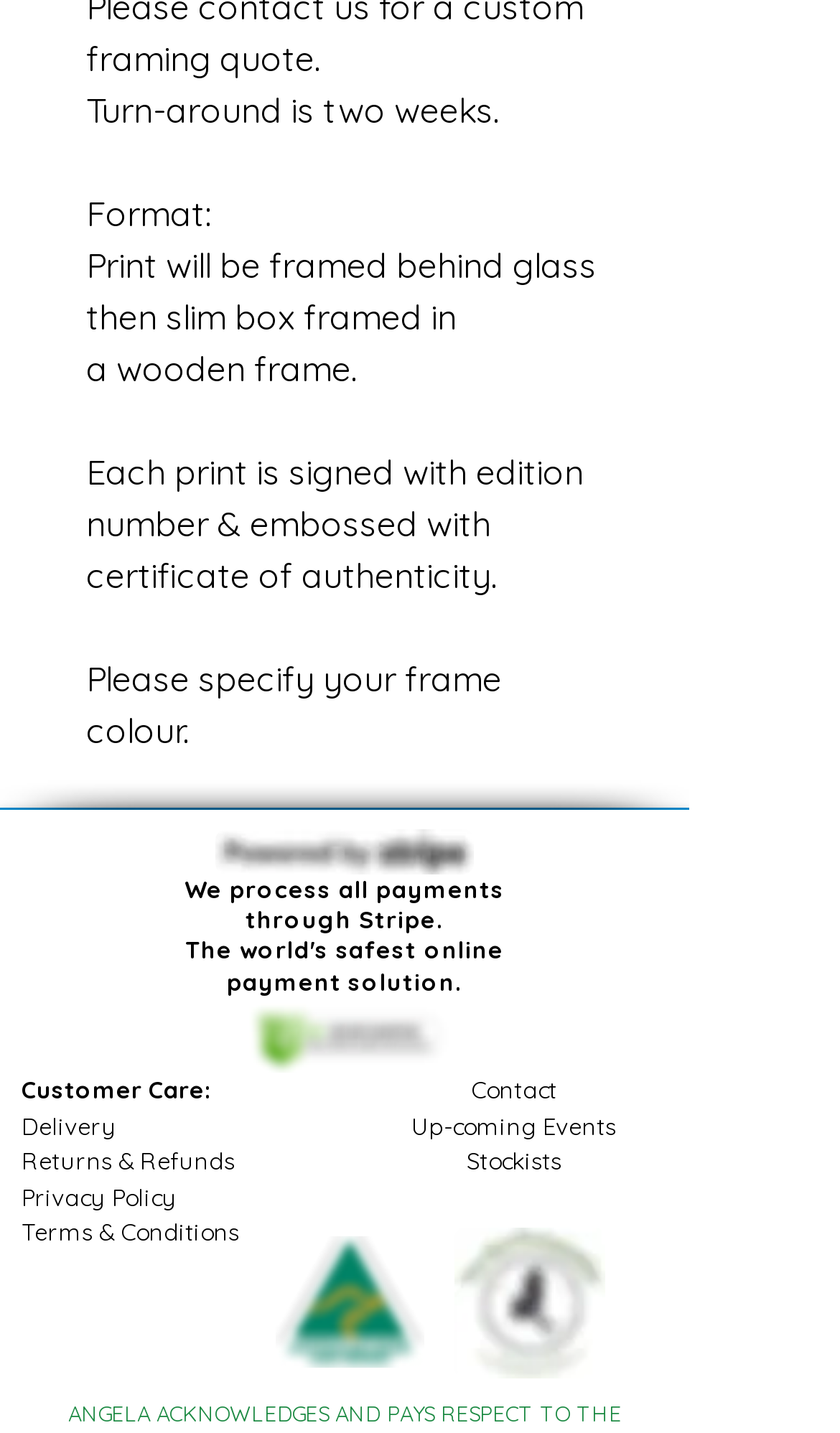Identify the bounding box coordinates of the clickable region necessary to fulfill the following instruction: "View Quoting & Illustrations". The bounding box coordinates should be four float numbers between 0 and 1, i.e., [left, top, right, bottom].

None